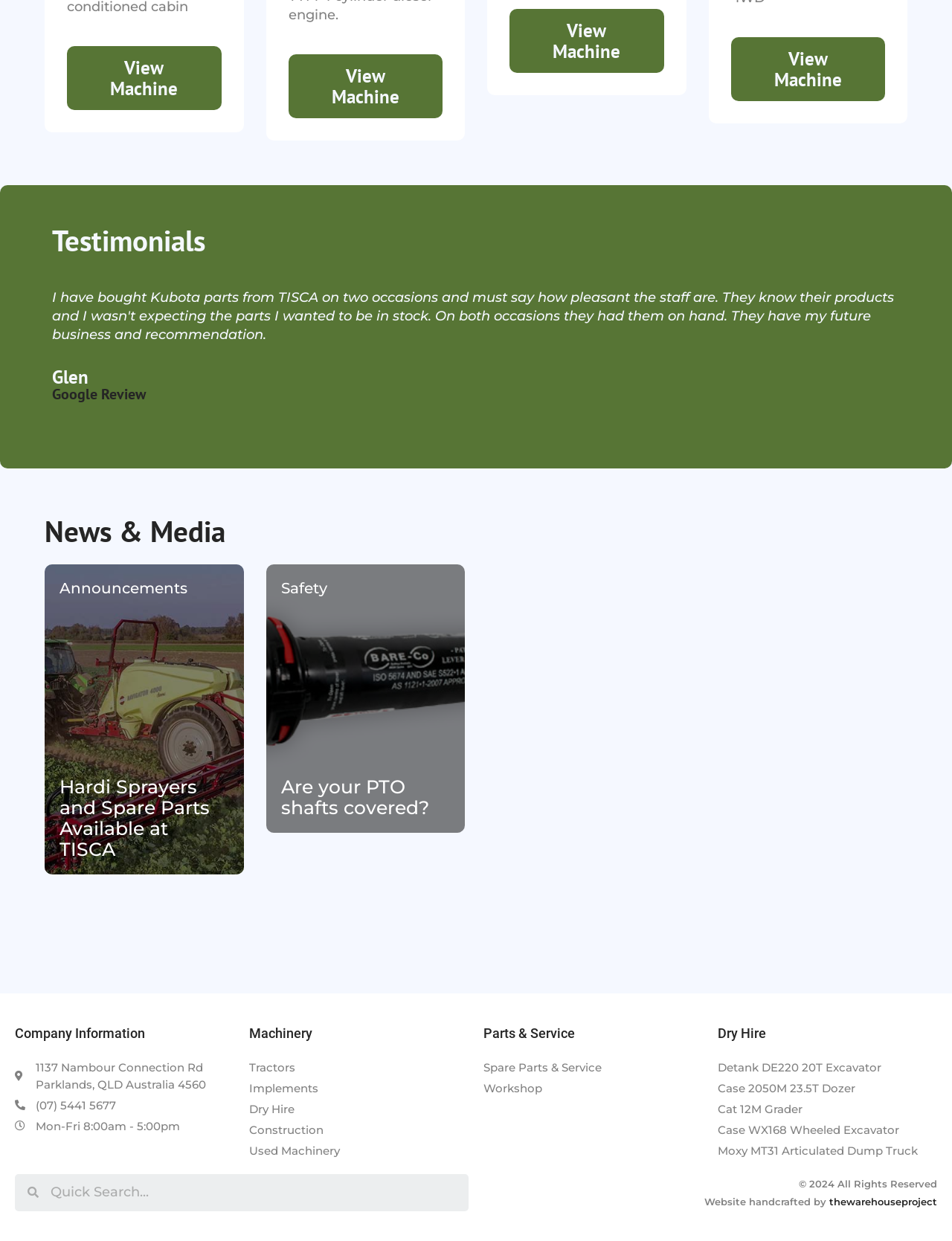Pinpoint the bounding box coordinates of the element to be clicked to execute the instruction: "Click on the 'RELEASES' link".

None